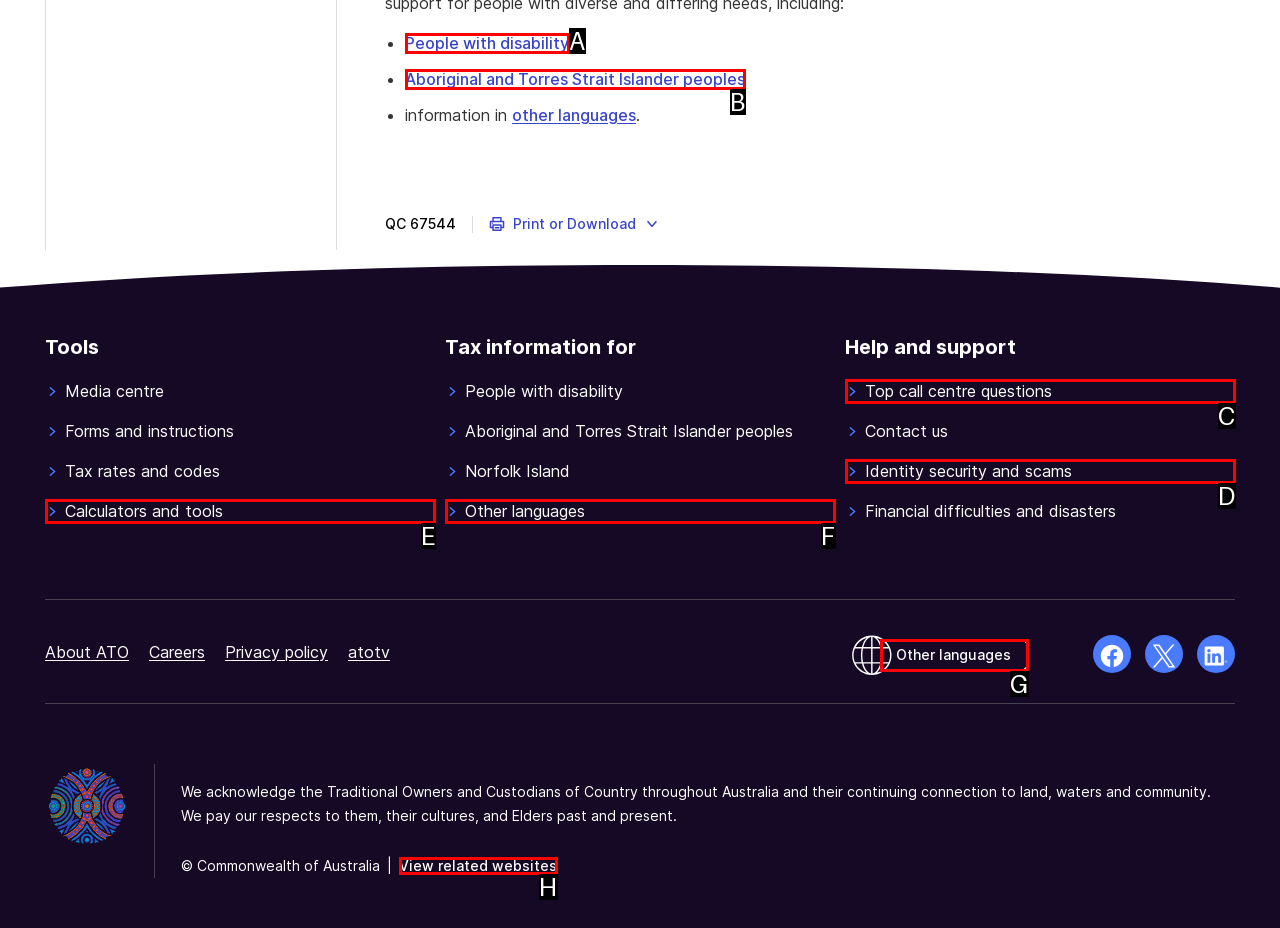Pick the HTML element that corresponds to the description: View related websites
Answer with the letter of the correct option from the given choices directly.

H